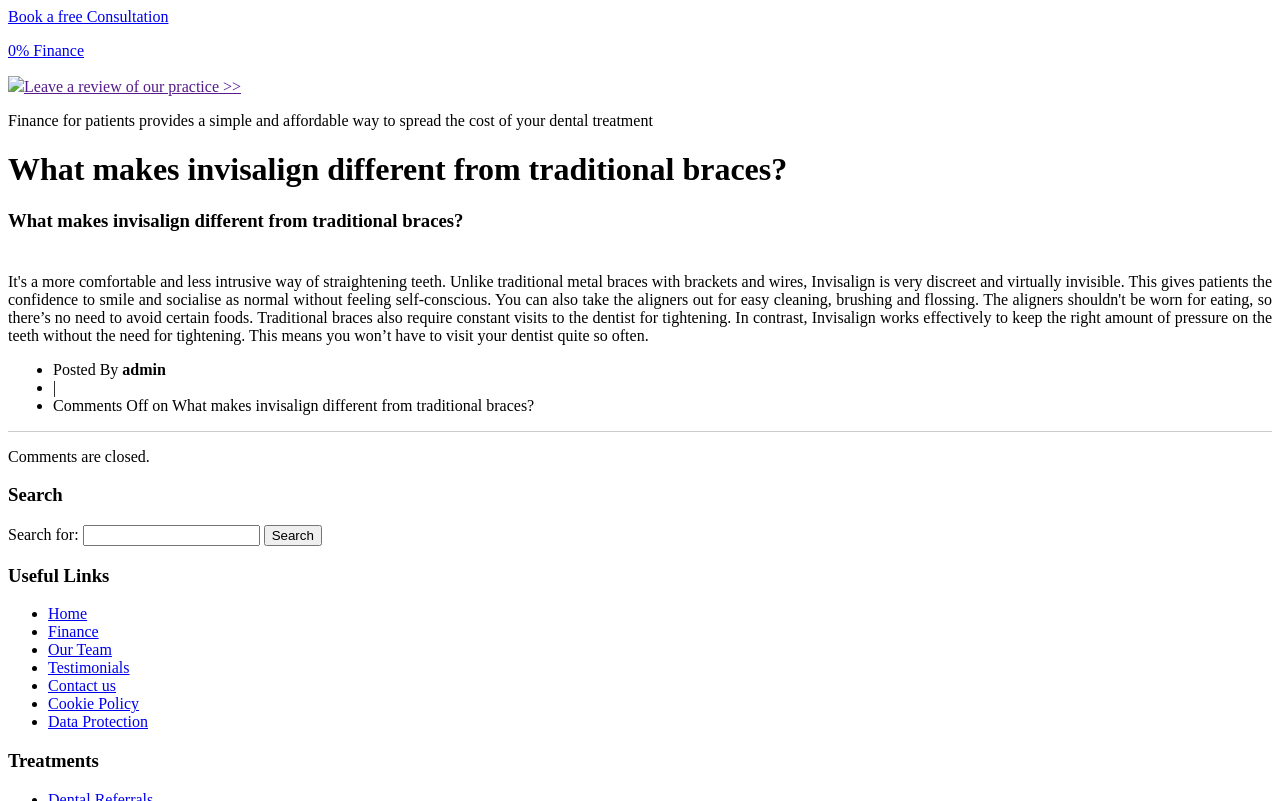Determine the bounding box coordinates for the clickable element to execute this instruction: "Go to the finance page". Provide the coordinates as four float numbers between 0 and 1, i.e., [left, top, right, bottom].

[0.038, 0.778, 0.077, 0.8]